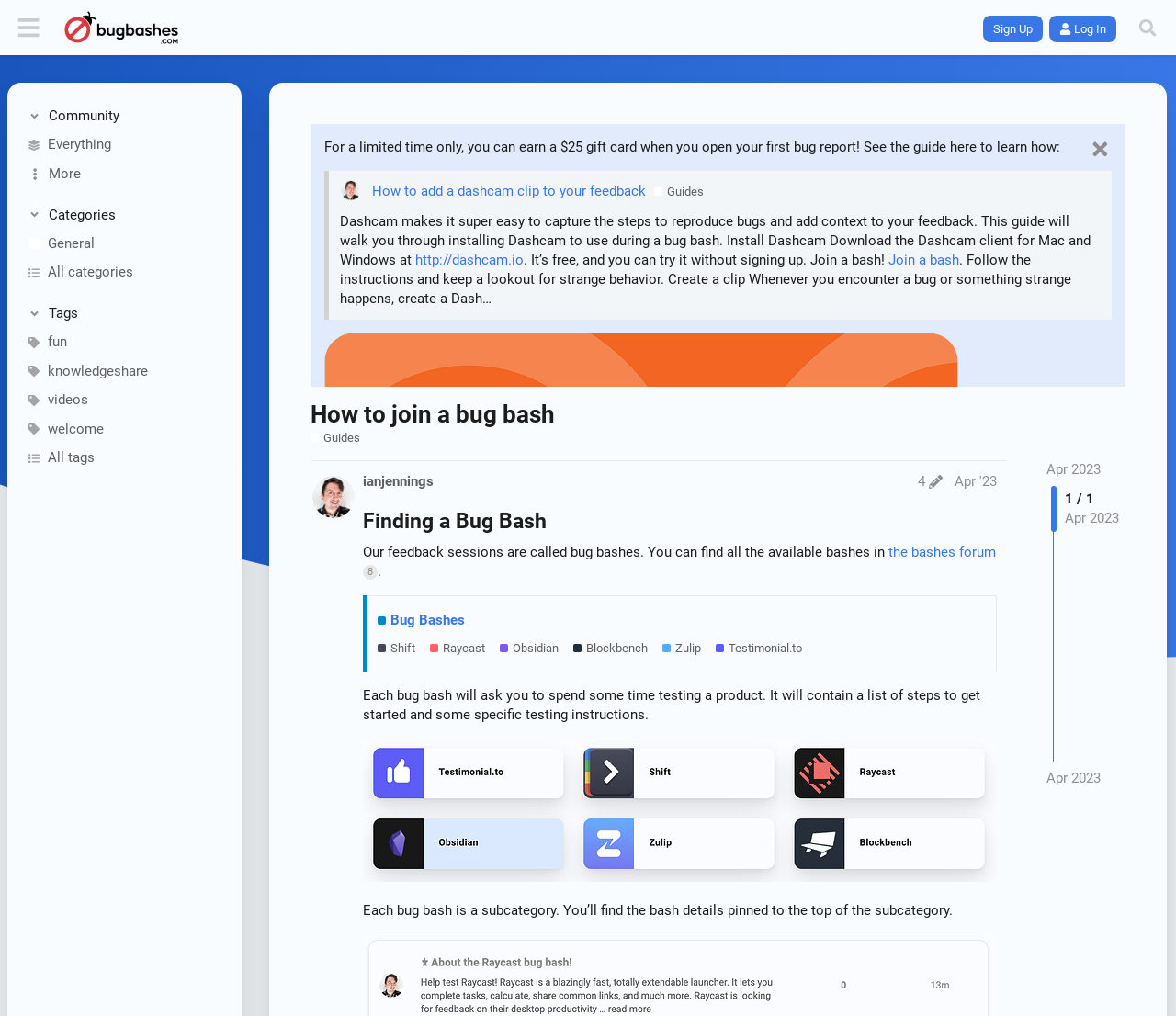What is the reward for opening your first bug report?
Using the image as a reference, answer with just one word or a short phrase.

A $25 gift card